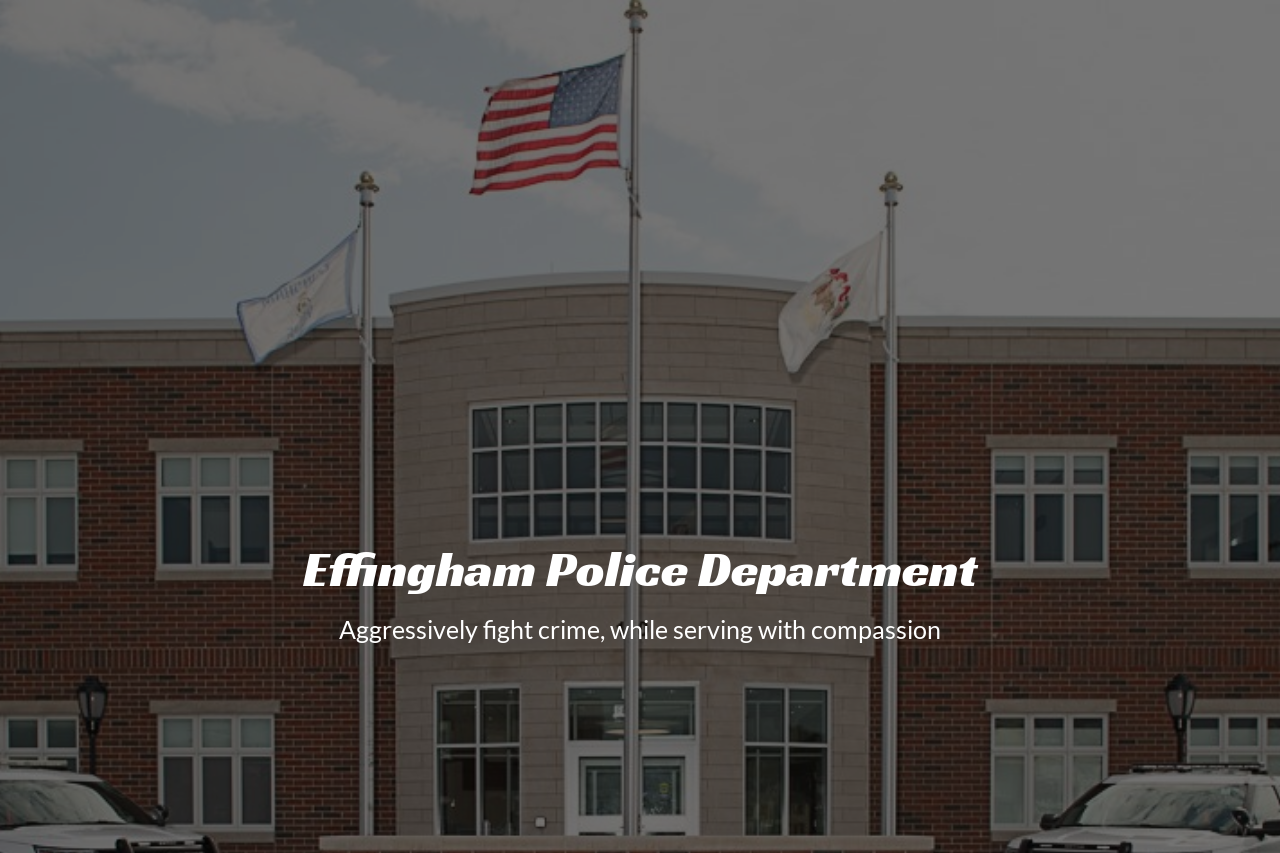Please determine the primary heading and provide its text.

Effingham Police Department